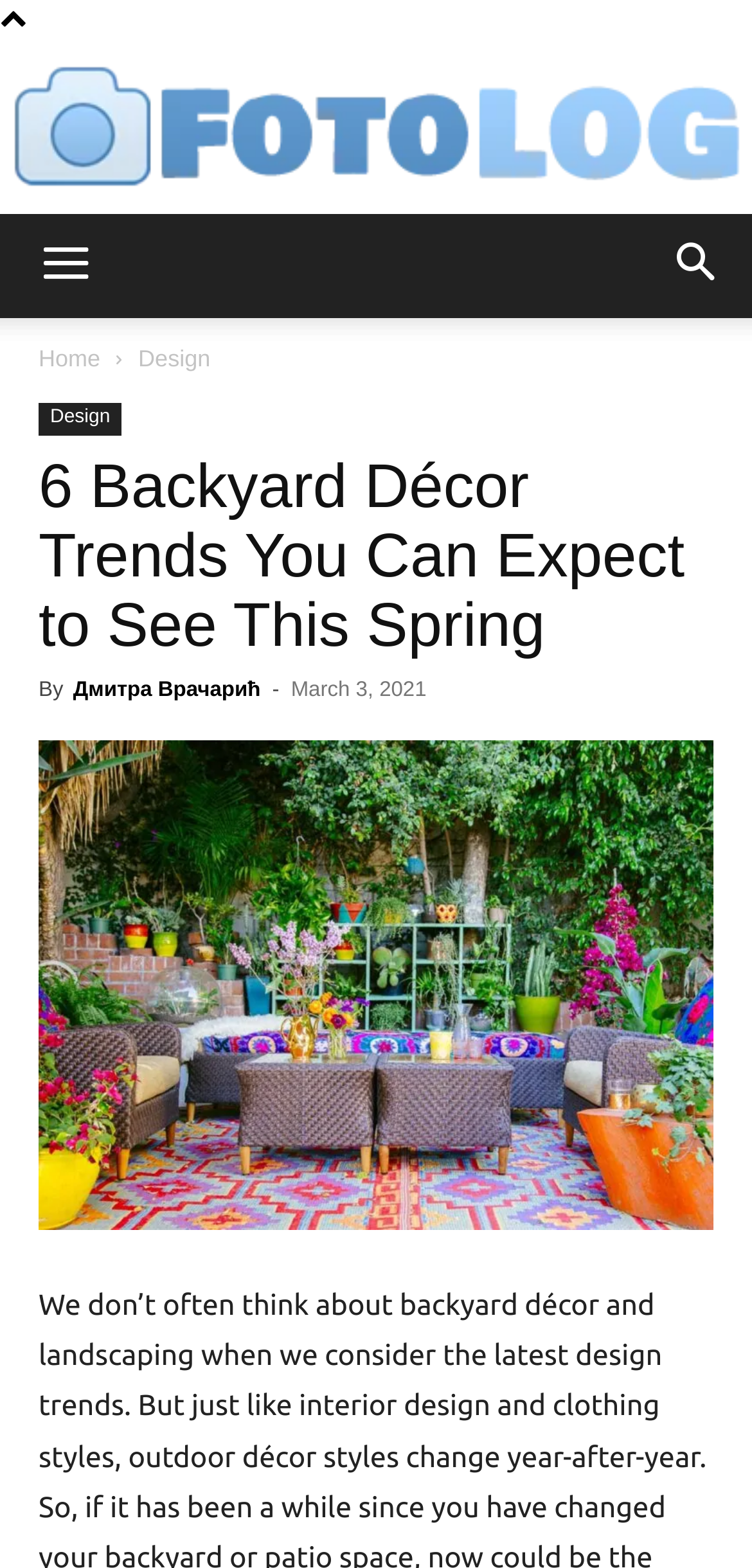Refer to the image and provide a thorough answer to this question:
What is the main content of the webpage?

I analyzed the webpage structure and found that the main content is about backyard décor trends, which is indicated by the heading '6 Backyard Décor Trends You Can Expect to See This Spring'.